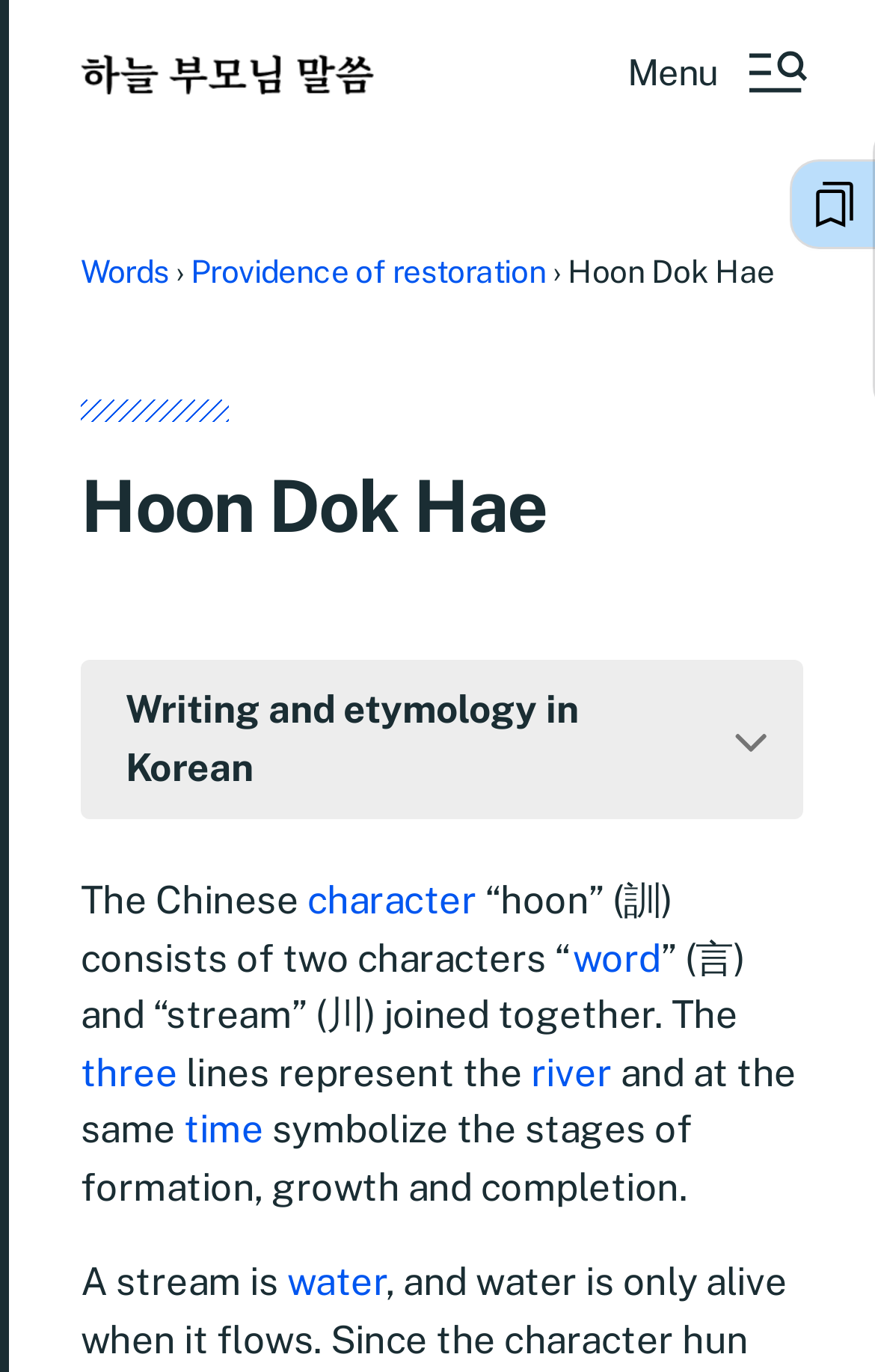Determine the bounding box coordinates for the clickable element to execute this instruction: "Click the image of Bookmarks". Provide the coordinates as four float numbers between 0 and 1, i.e., [left, top, right, bottom].

[0.923, 0.129, 0.985, 0.168]